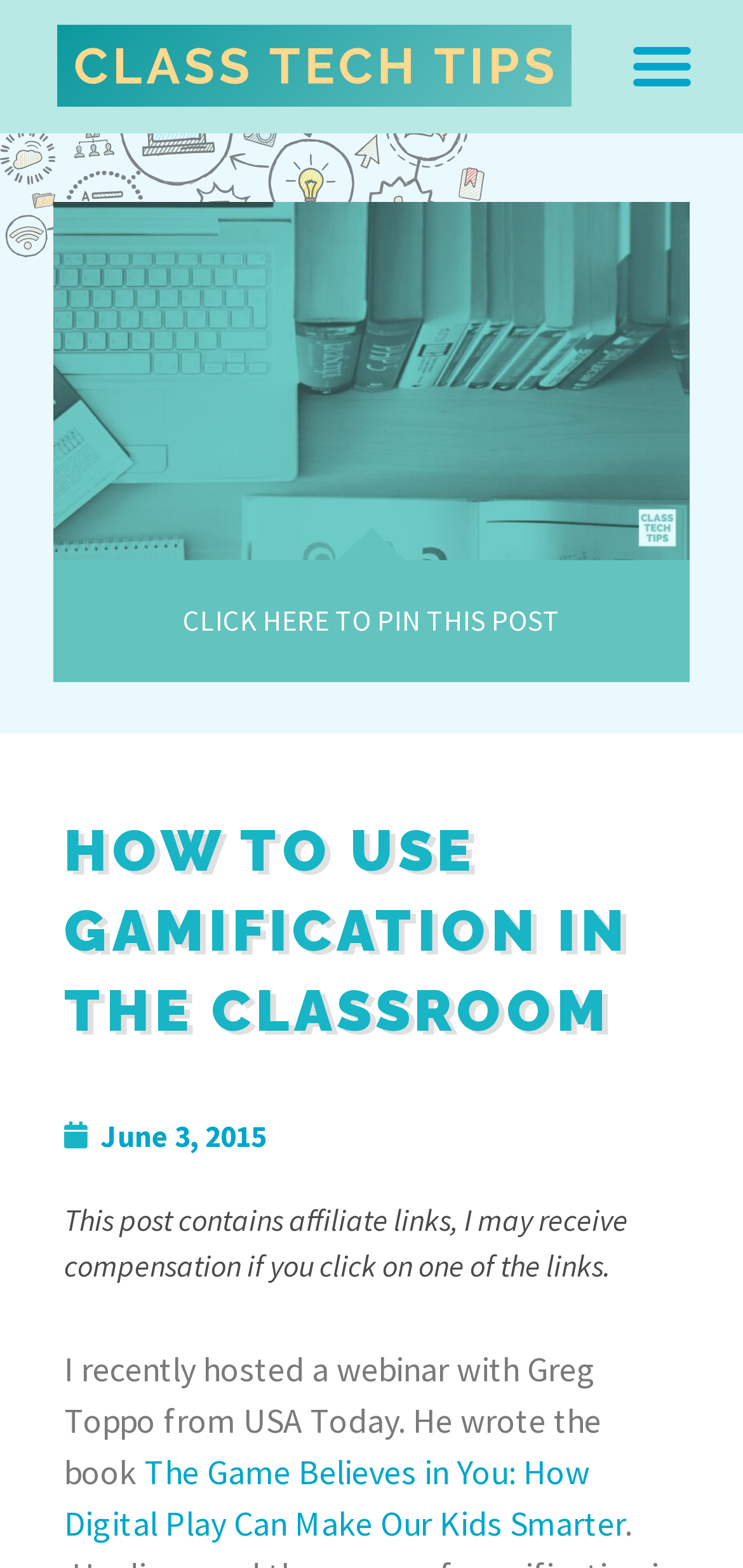Identify the bounding box for the described UI element. Provide the coordinates in (top-left x, top-left y, bottom-right x, bottom-right y) format with values ranging from 0 to 1: Menu

[0.827, 0.012, 0.954, 0.072]